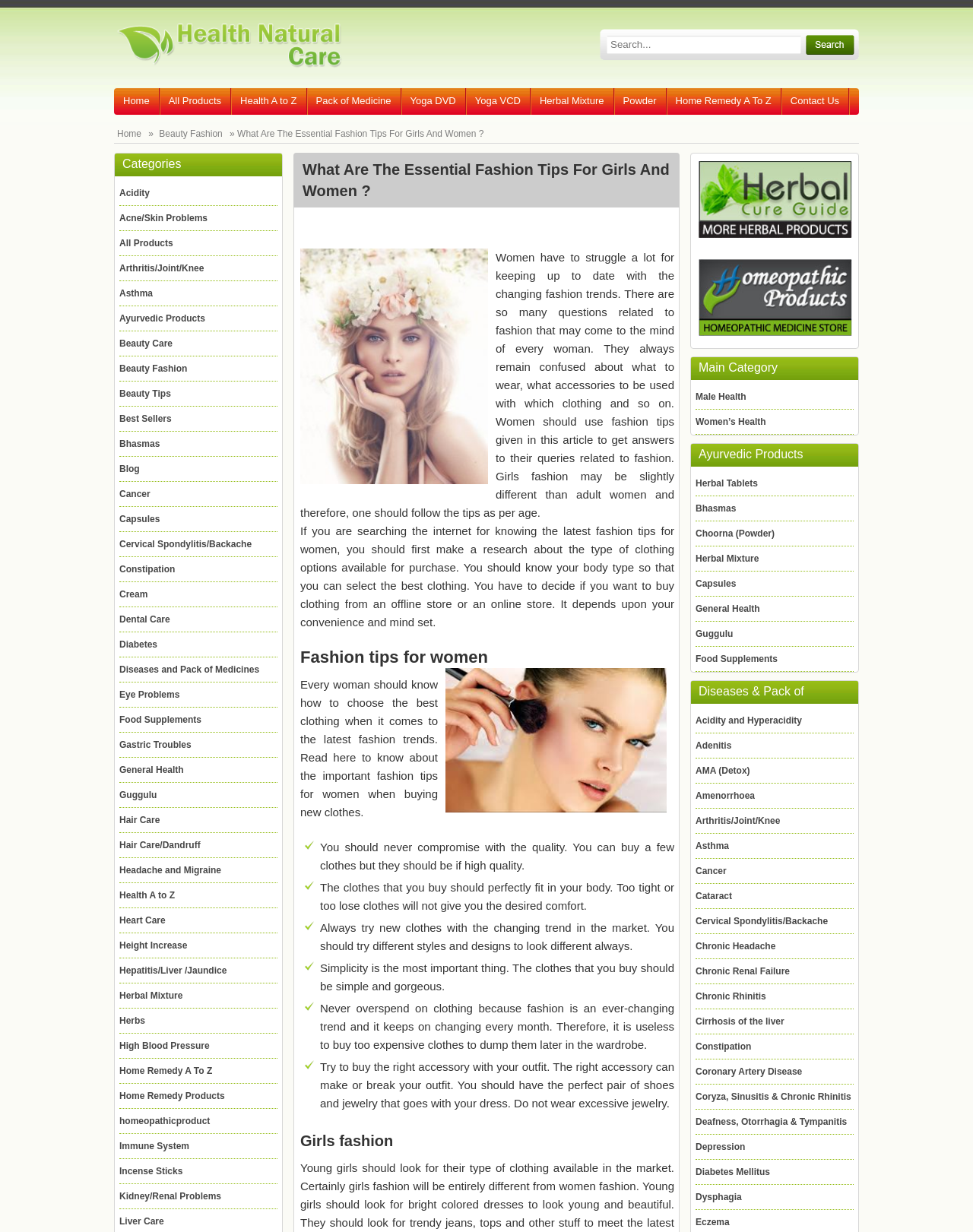Identify the bounding box coordinates of the HTML element based on this description: "Capsules".

[0.715, 0.469, 0.757, 0.478]